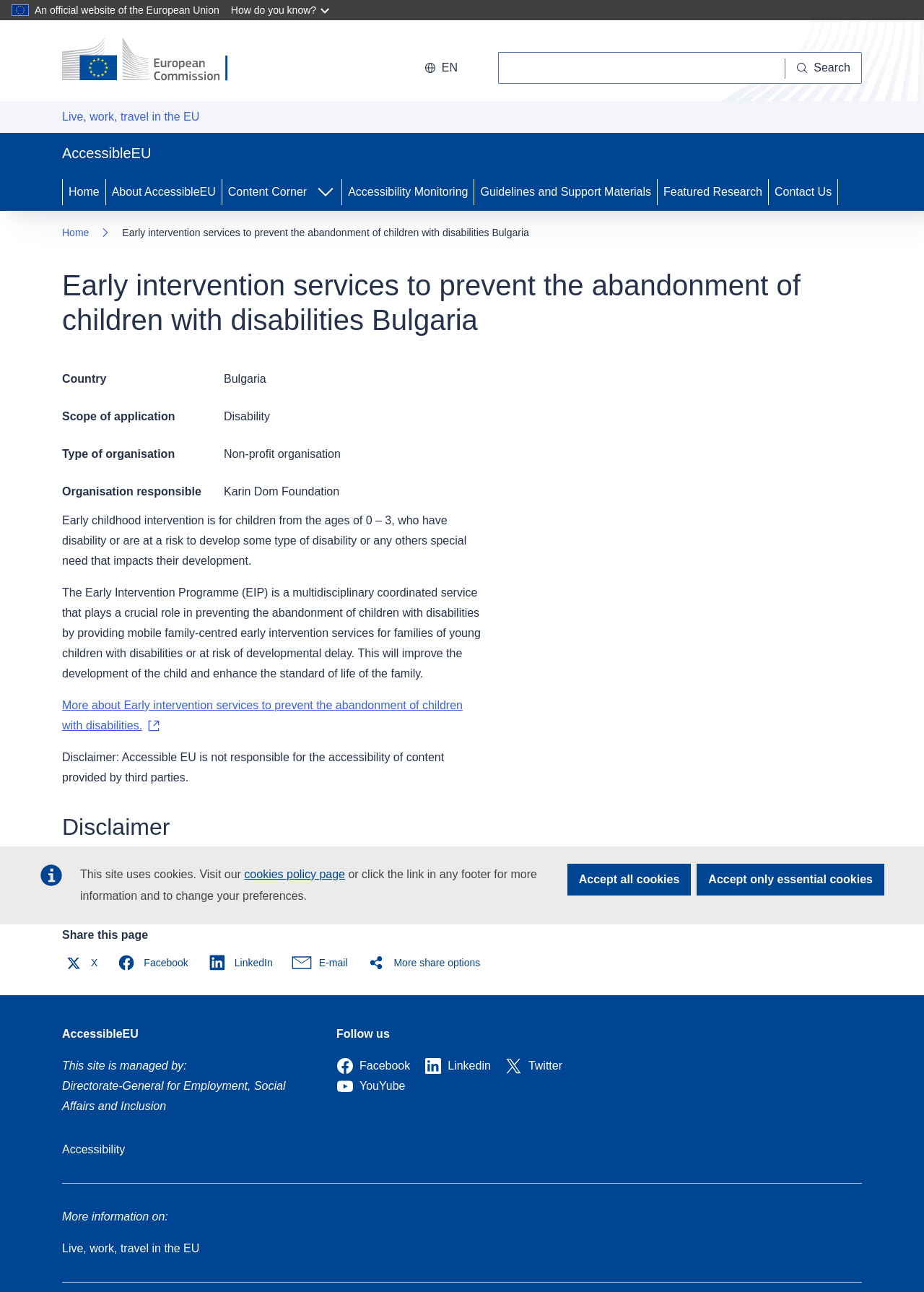Using the given element description, provide the bounding box coordinates (top-left x, top-left y, bottom-right x, bottom-right y) for the corresponding UI element in the screenshot: protection of your personal data

[0.169, 0.685, 0.344, 0.695]